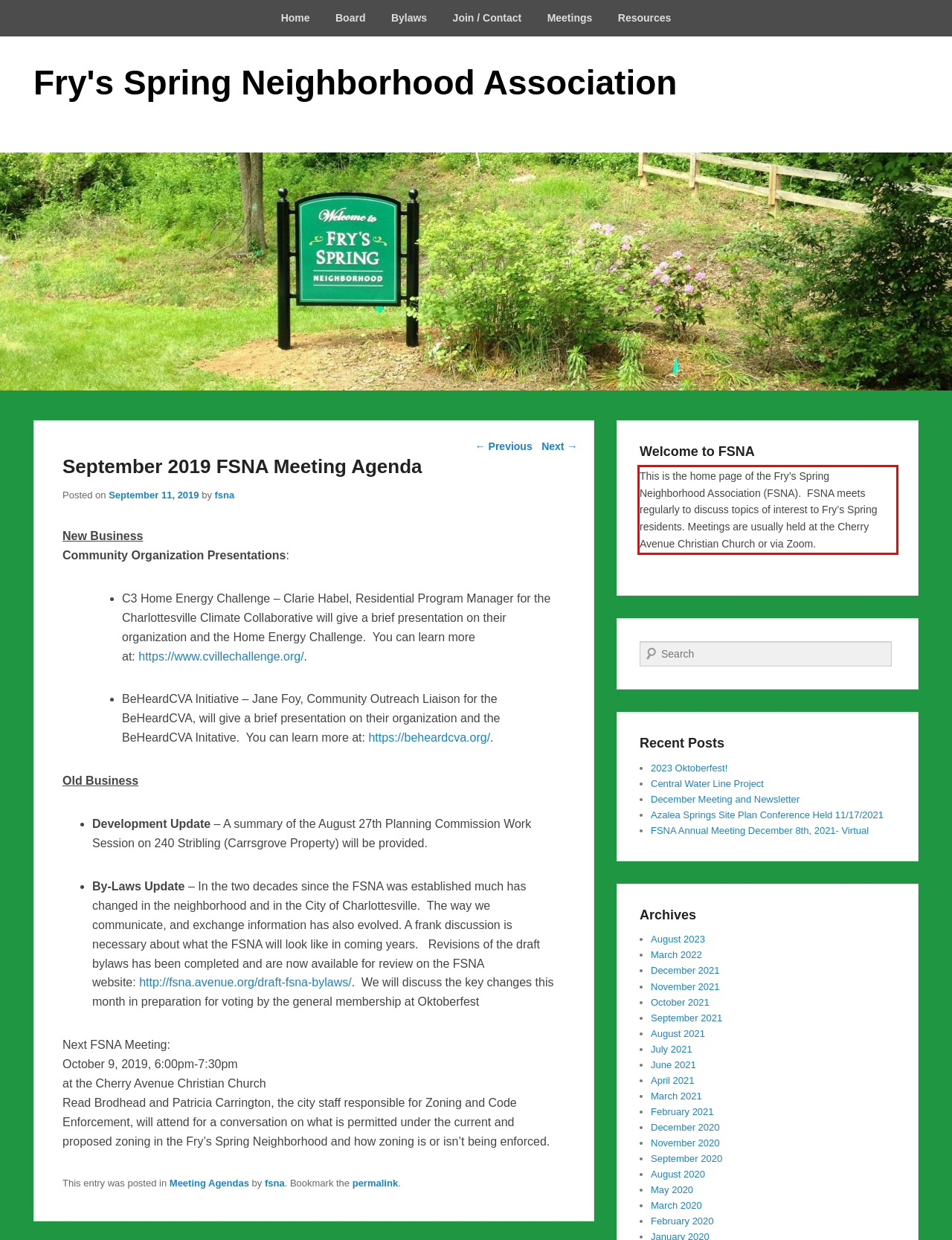Identify the text within the red bounding box on the webpage screenshot and generate the extracted text content.

This is the home page of the Fry’s Spring Neighborhood Association (FSNA). FSNA meets regularly to discuss topics of interest to Fry’s Spring residents. Meetings are usually held at the Cherry Avenue Christian Church or via Zoom.